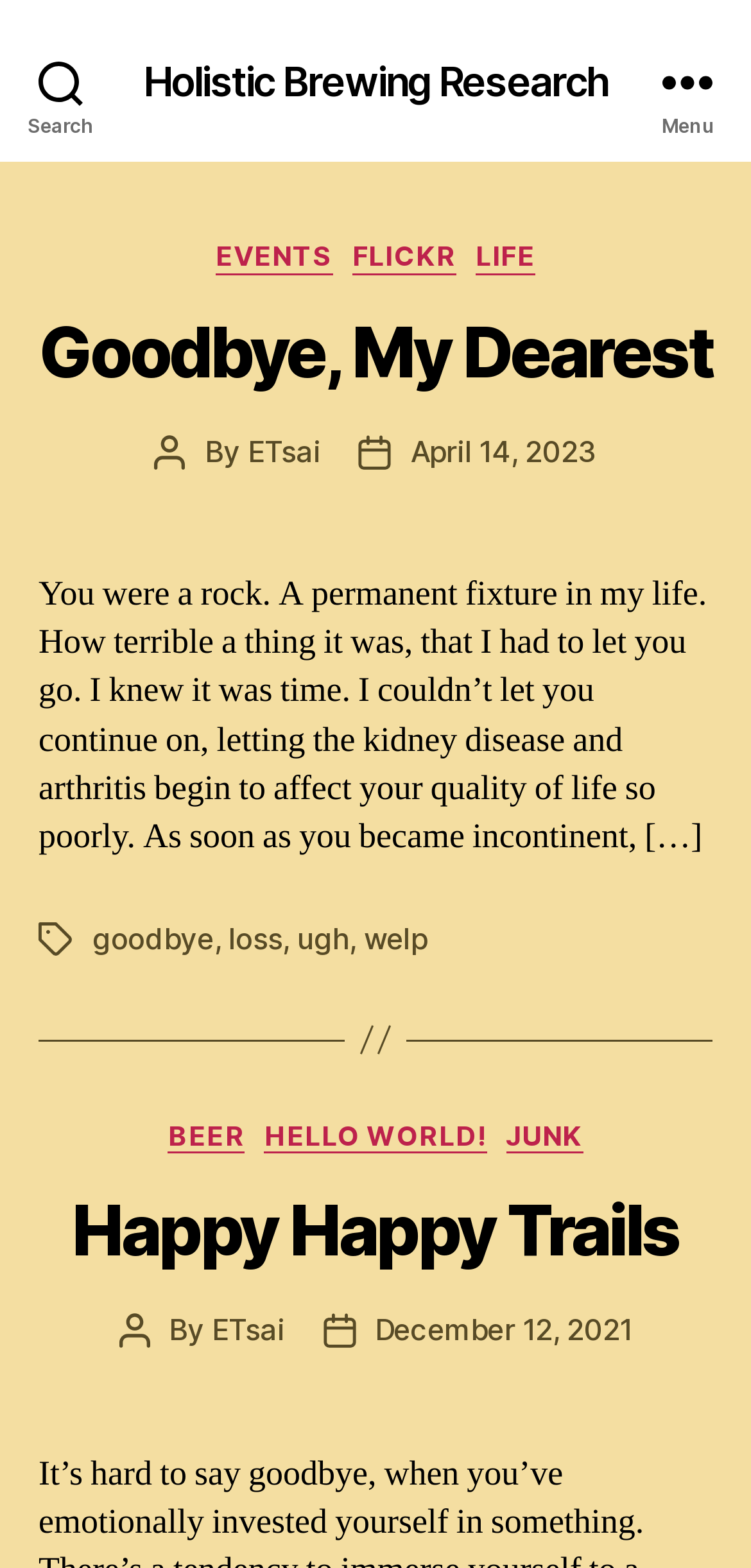Locate the bounding box coordinates of the element that needs to be clicked to carry out the instruction: "Go to Holistic Brewing Research homepage". The coordinates should be given as four float numbers ranging from 0 to 1, i.e., [left, top, right, bottom].

[0.191, 0.039, 0.809, 0.064]